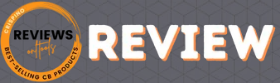What is the main focus of the image?
Can you offer a detailed and complete answer to this question?

The image features a bold and dynamic graphic, and the main focus of the image is the word 'REVIEW', which is prominently showcased in large, striking letters, drawing attention to the product reviews and recommendations.